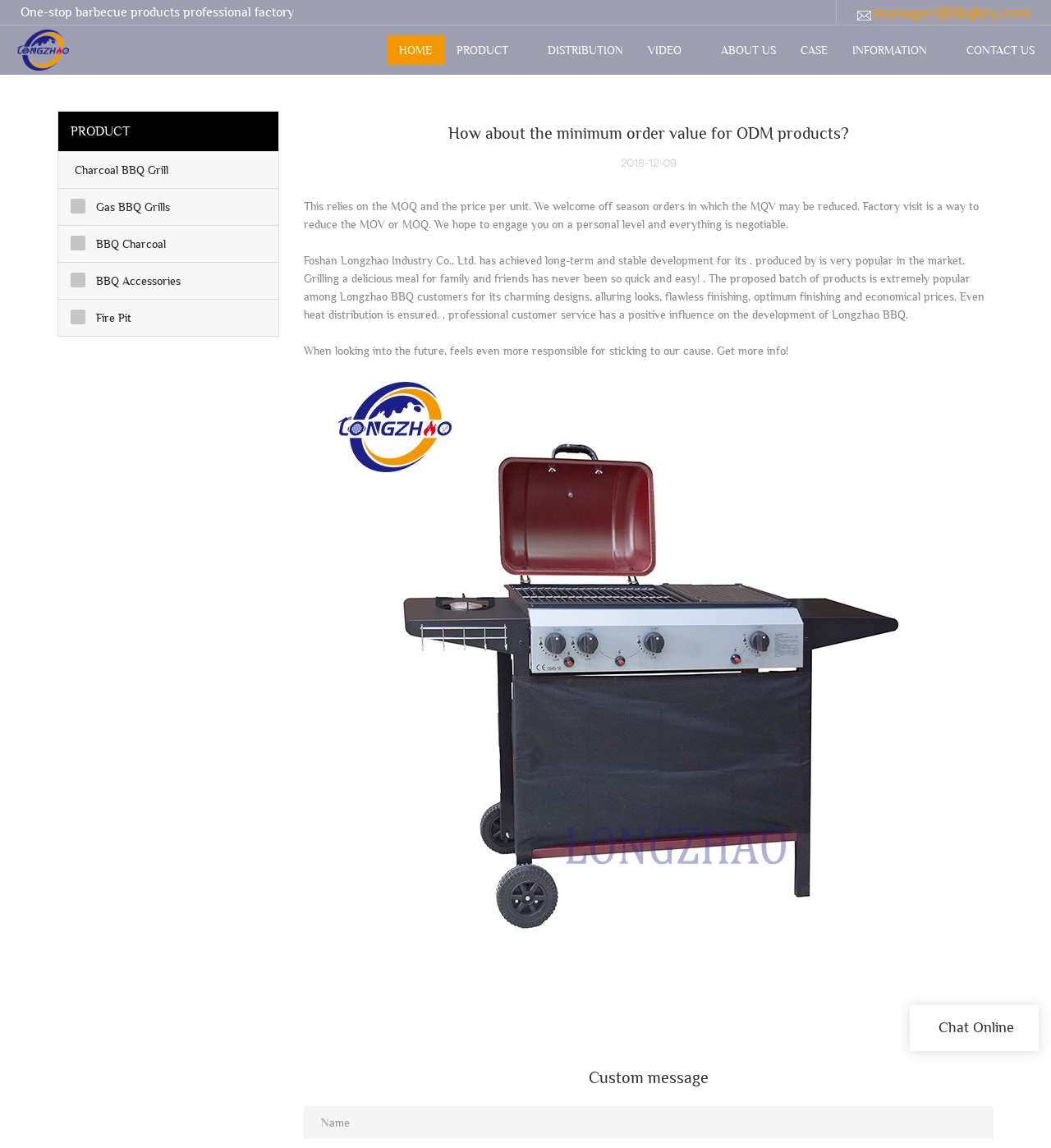Determine the bounding box coordinates (top-left x, top-left y, bottom-right x, bottom-right y) of the UI element described in the following text: More info

None